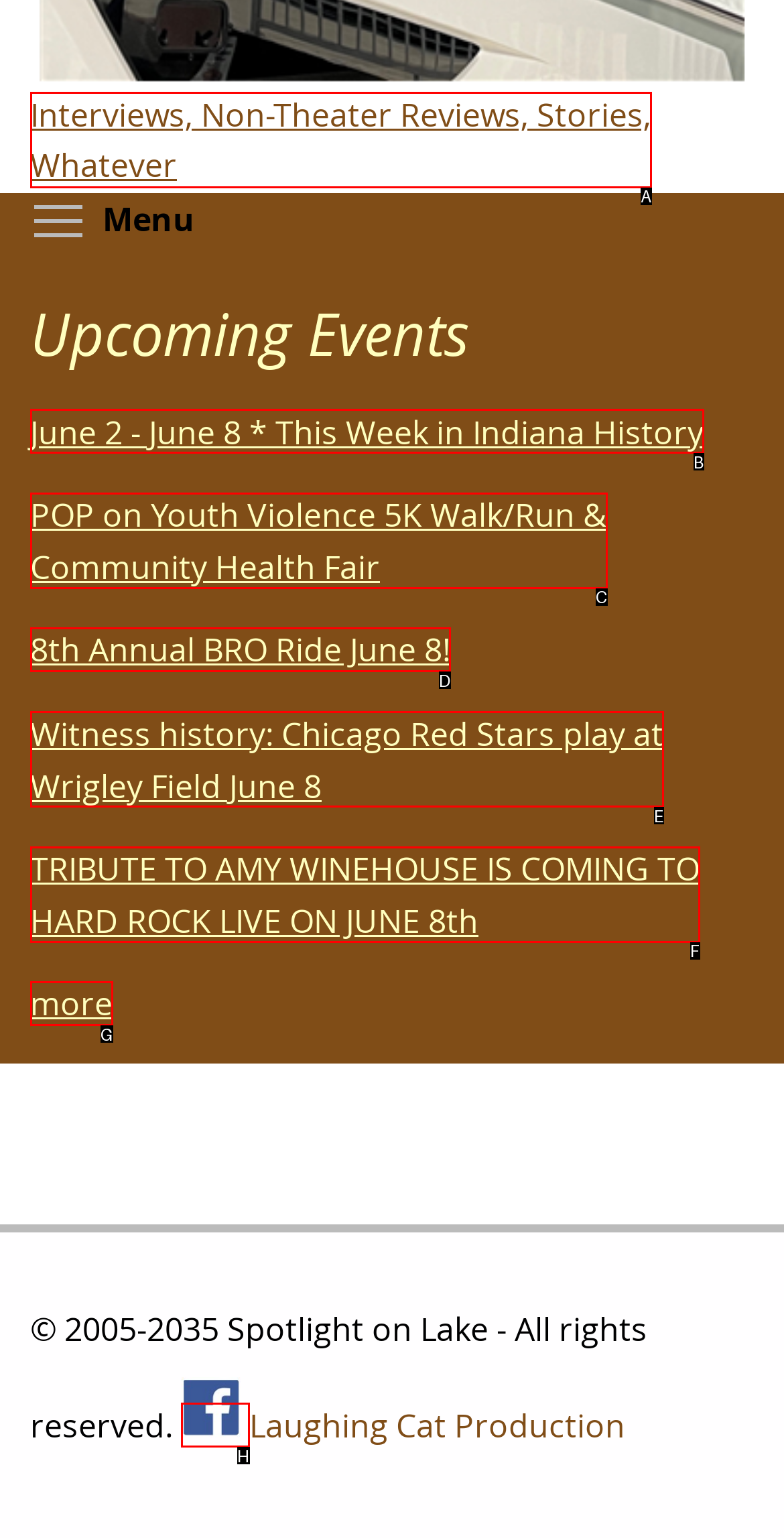Indicate the HTML element to be clicked to accomplish this task: Check out Spotlight on Lake's facebook page Respond using the letter of the correct option.

H